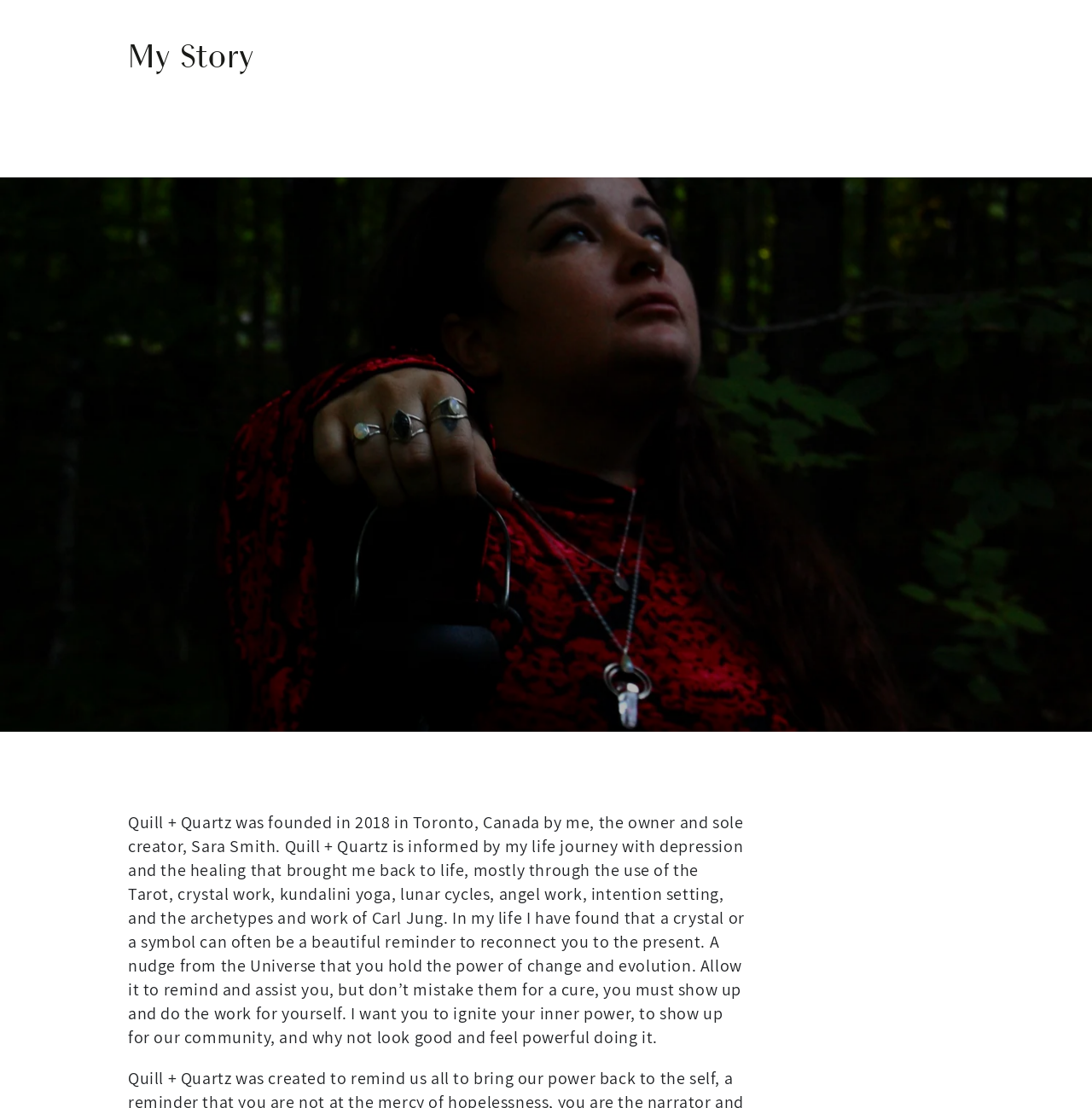What is the name of the founder of Quill + Quartz?
Please provide a comprehensive answer to the question based on the webpage screenshot.

The answer can be found in the StaticText element which describes the story of Quill + Quartz. The text mentions 'me, the owner and sole creator, Sara Smith'.